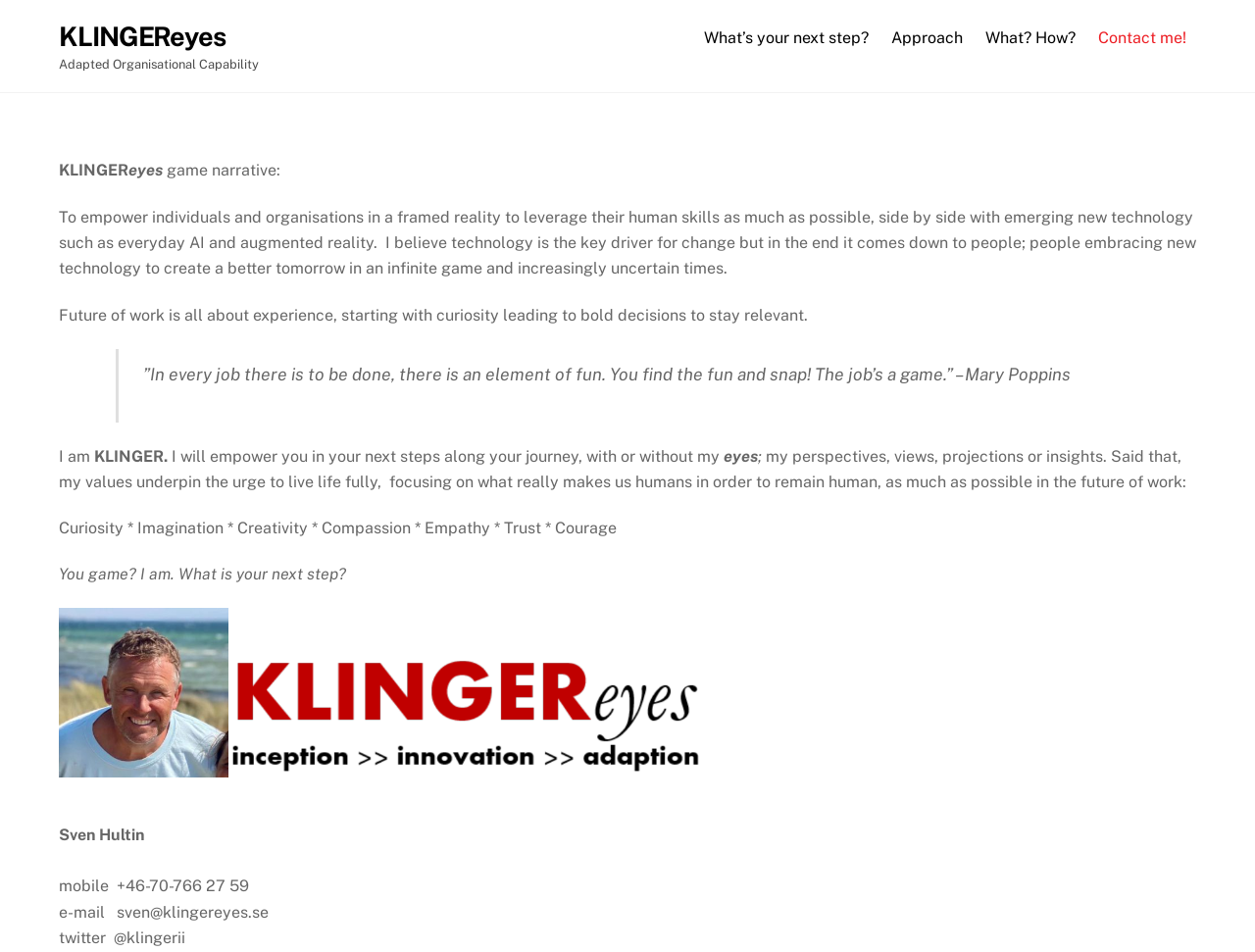What is the name of the person behind KLINGEReyes?
Can you provide an in-depth and detailed response to the question?

I found the name 'Sven Hultin' at the bottom of the webpage, which is likely to be the name of the person behind KLINGEReyes.